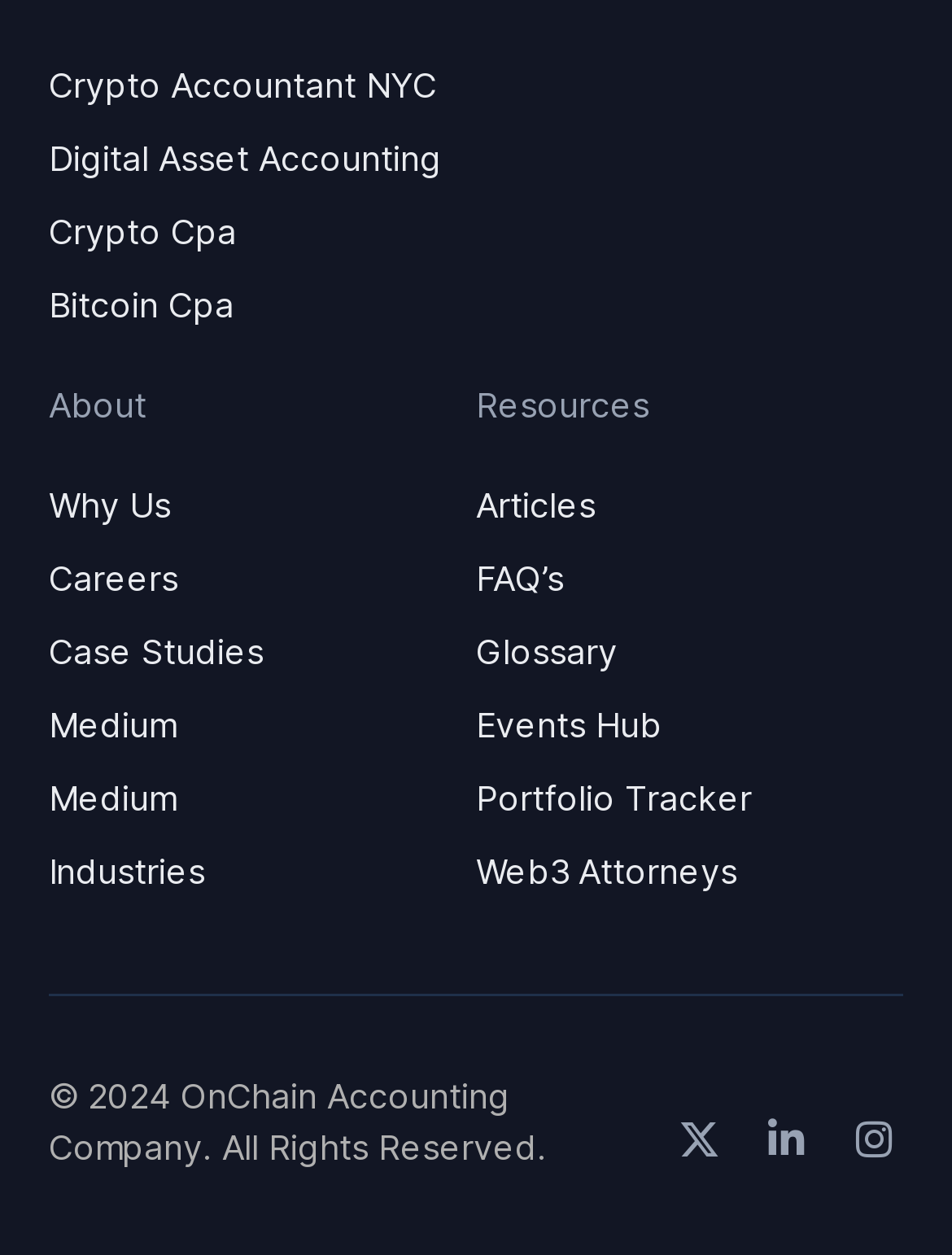Could you highlight the region that needs to be clicked to execute the instruction: "Explore Industries"?

[0.051, 0.673, 0.5, 0.714]